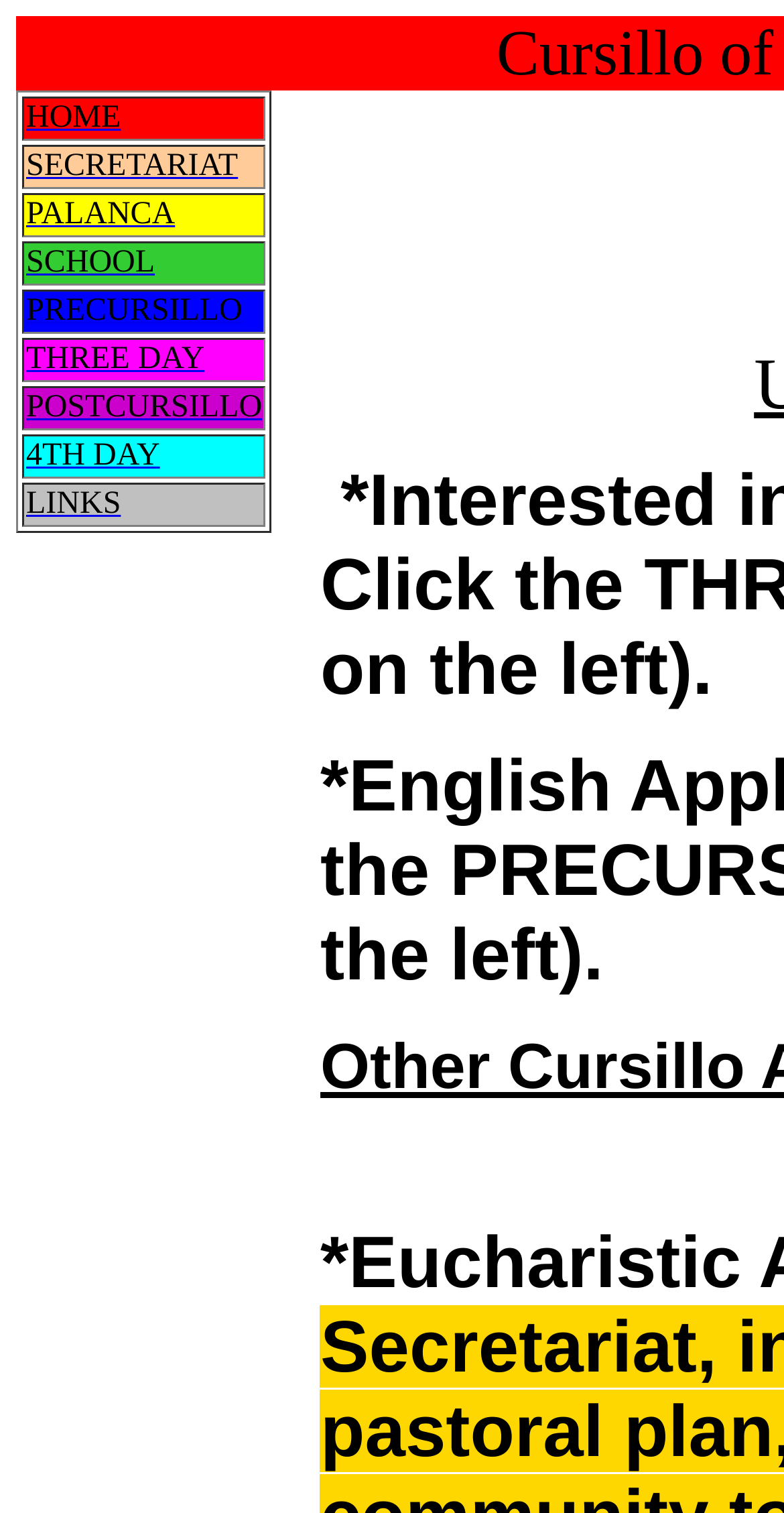Provide the bounding box coordinates in the format (top-left x, top-left y, bottom-right x, bottom-right y). All values are floating point numbers between 0 and 1. Determine the bounding box coordinate of the UI element described as: THREE DAY

[0.033, 0.226, 0.261, 0.249]